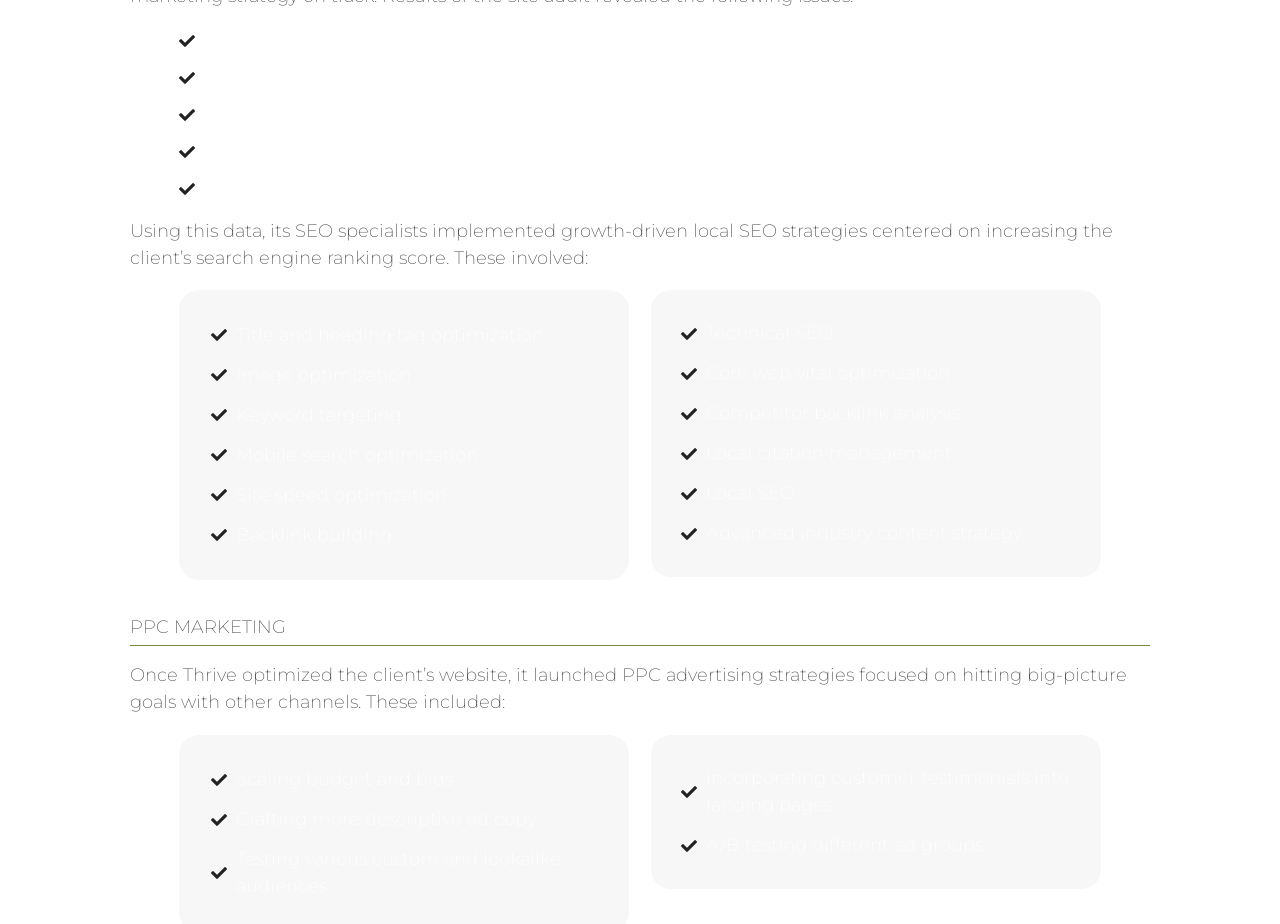Determine the bounding box coordinates of the area to click in order to meet this instruction: "Check PPC marketing strategies".

[0.102, 0.666, 0.223, 0.69]